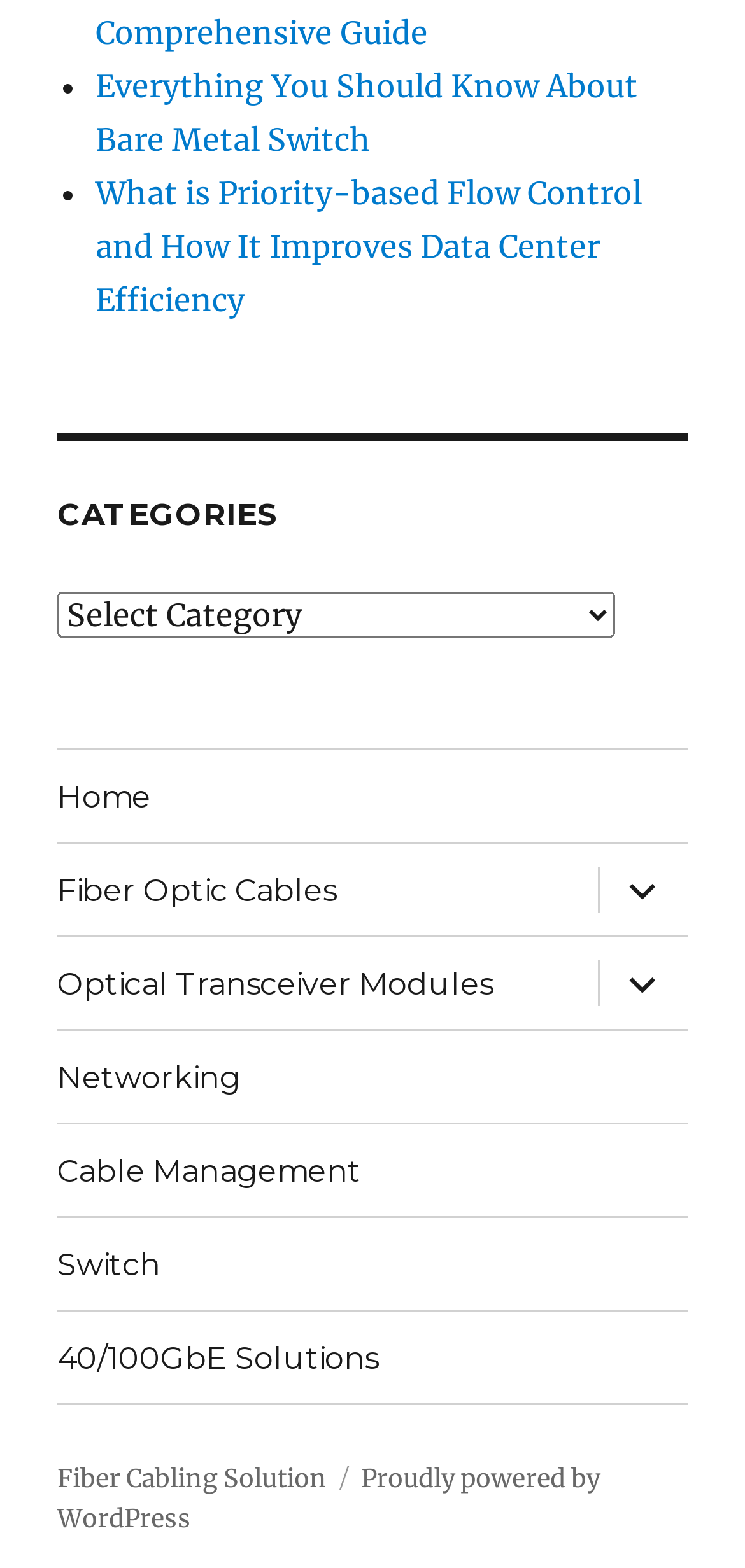Look at the image and write a detailed answer to the question: 
What is the first category listed?

The first category listed is 'Everything You Should Know About Bare Metal Switch' because it is the first link element under the root element with the text 'Everything You Should Know About Bare Metal Switch'.